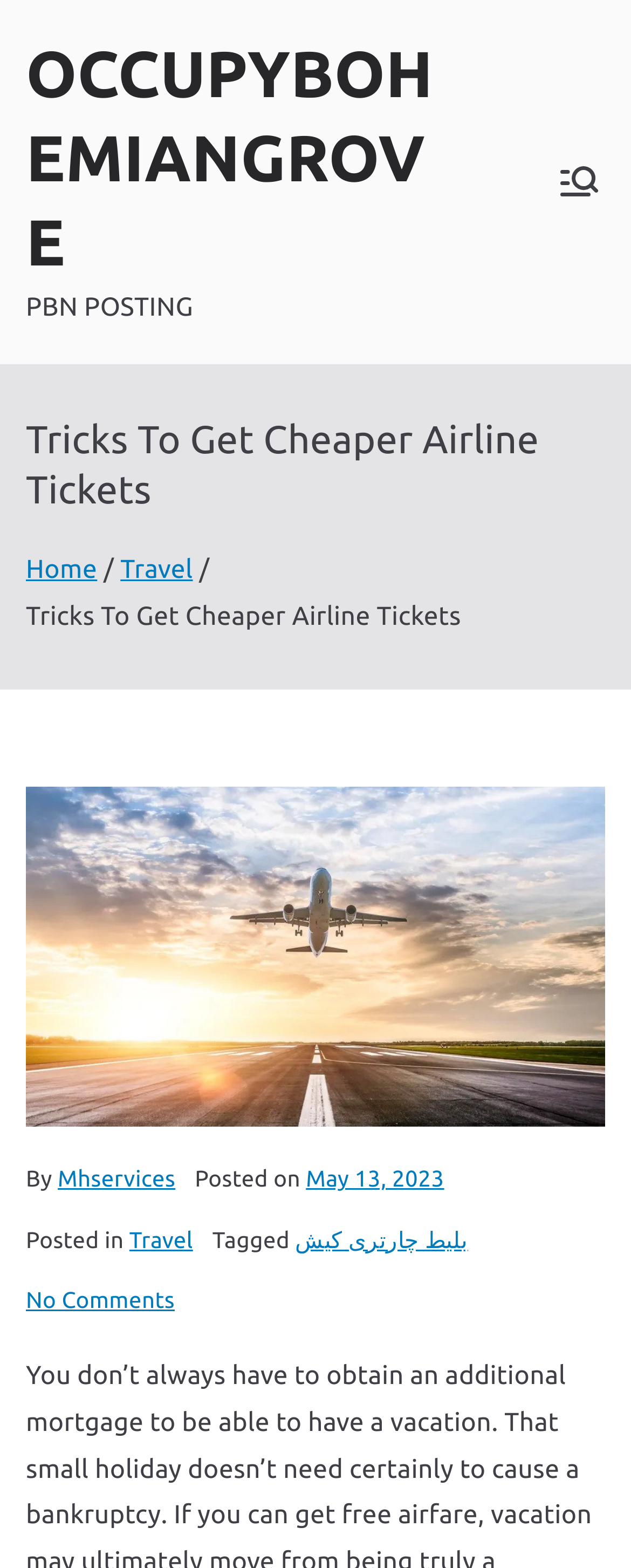Show me the bounding box coordinates of the clickable region to achieve the task as per the instruction: "Go to Home page".

[0.041, 0.354, 0.154, 0.373]